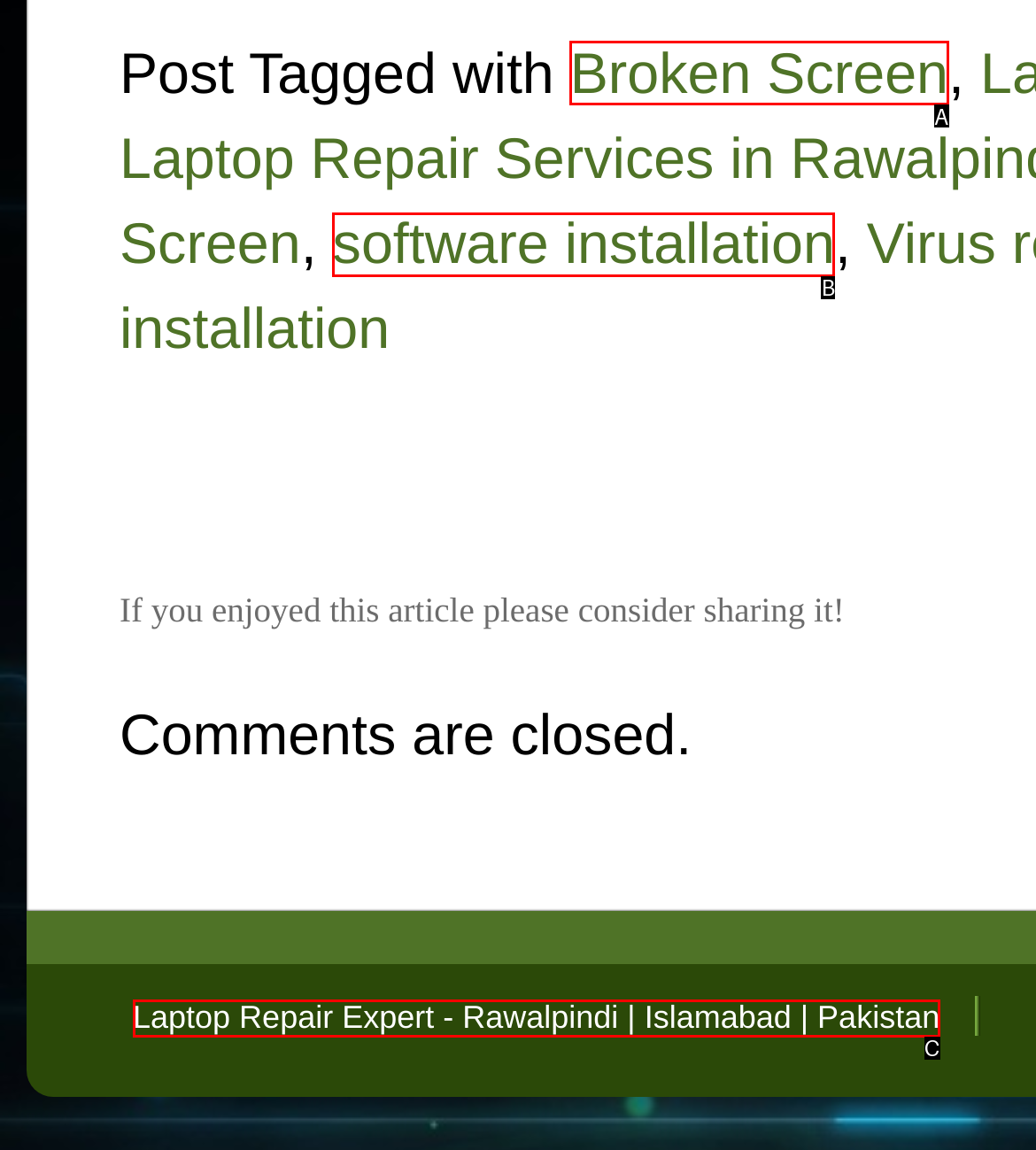Identify the UI element described as: Broken Screen
Answer with the option's letter directly.

A